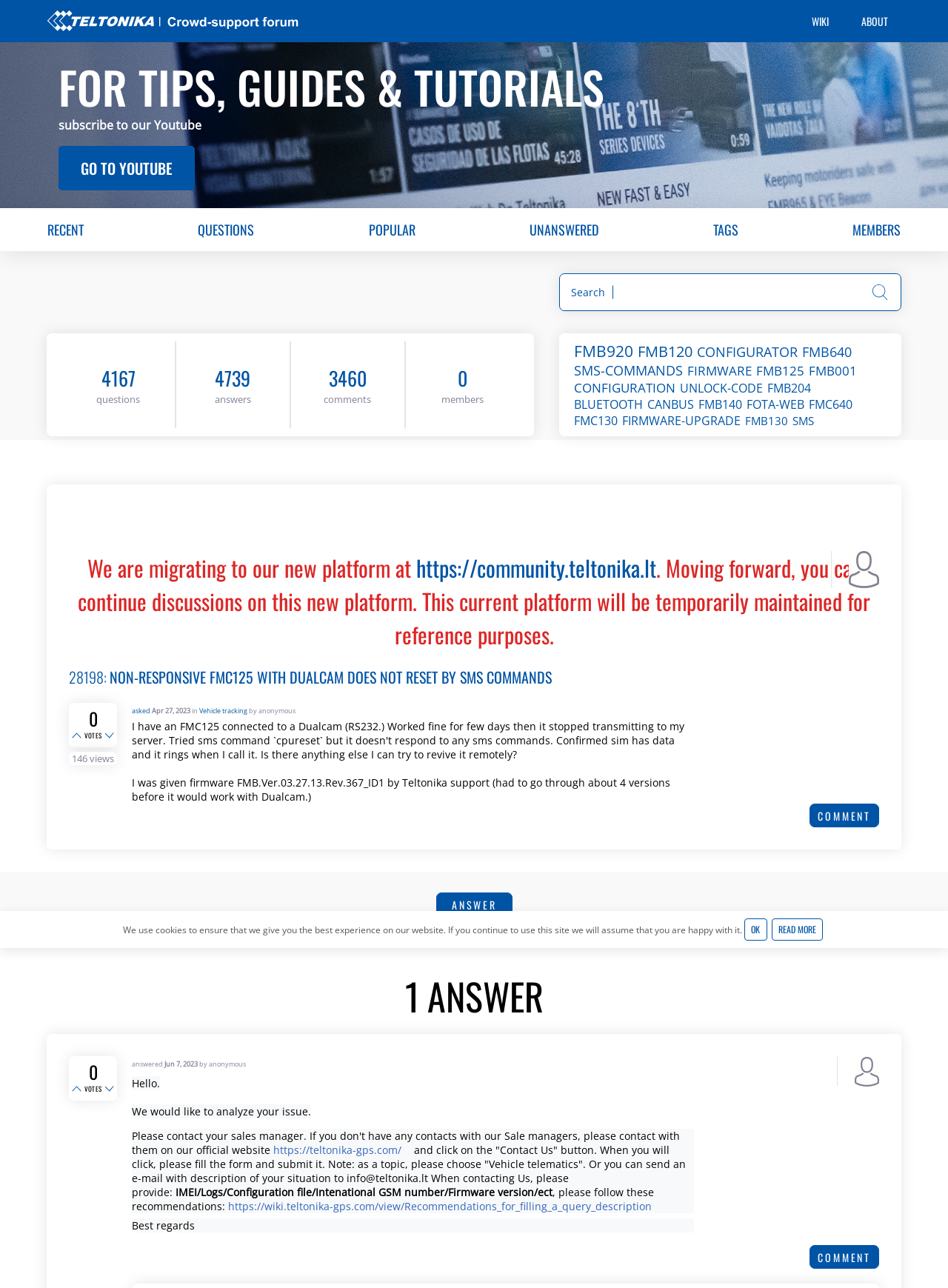Locate the bounding box coordinates of the clickable area needed to fulfill the instruction: "View the 'Top Five Films Of All Time!' page".

None